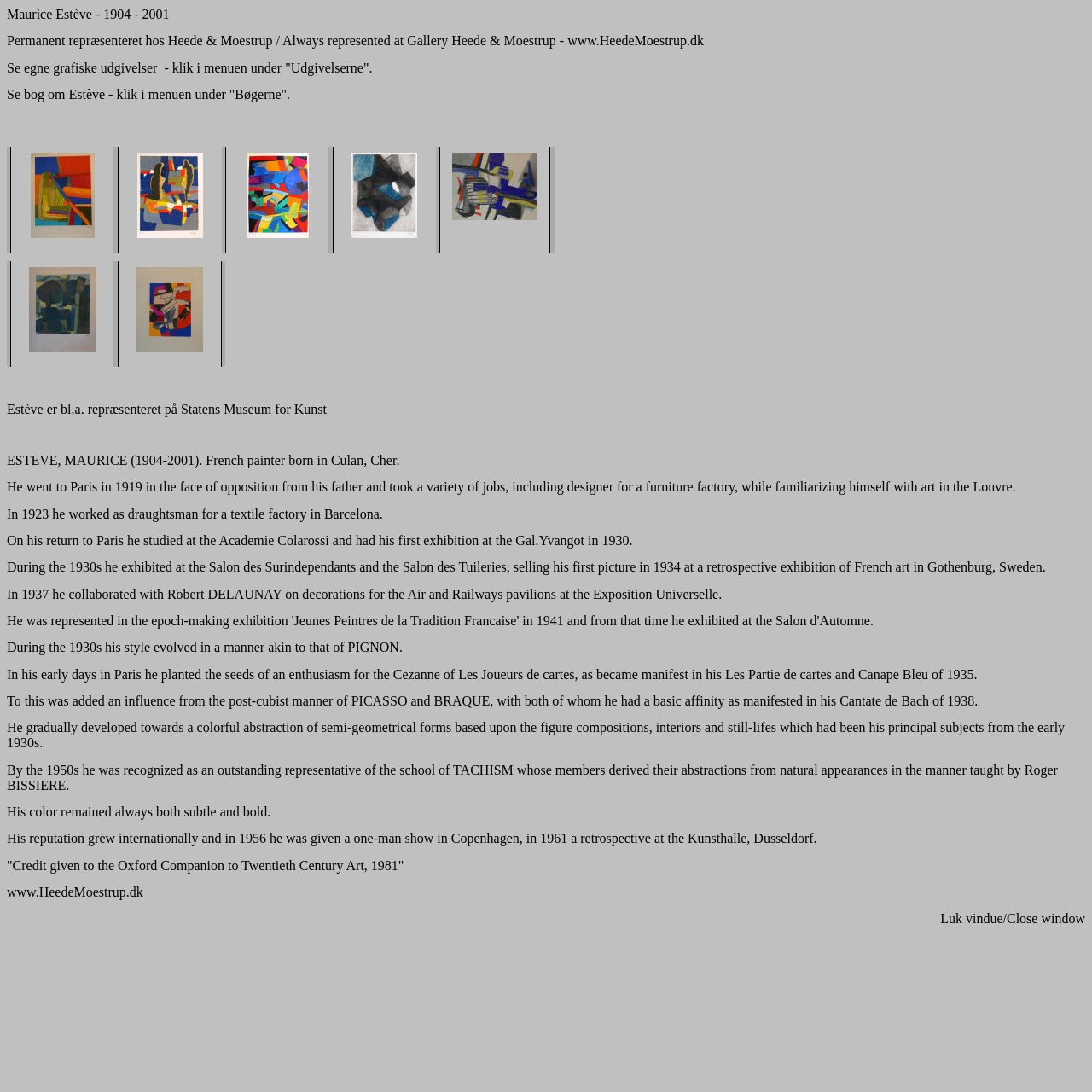What is the name of the museum where Estève's work is represented?
We need a detailed and meticulous answer to the question.

The webpage mentions that Estève's work is represented at Statens Museum for Kunst, as stated in the StaticText element with the text 'Estève er bl.a. repræsenteret på Statens Museum for Kunst'.